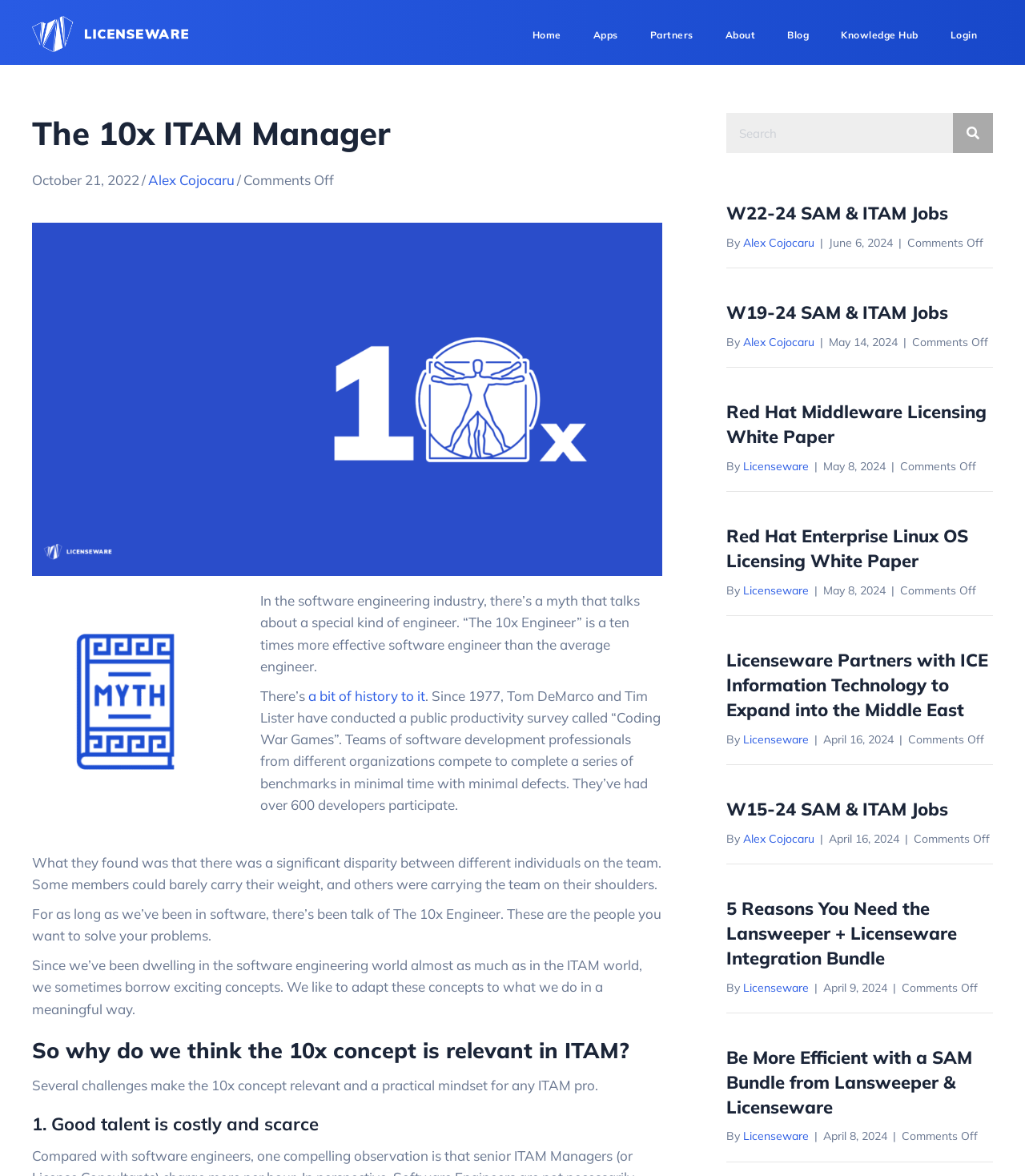Pinpoint the bounding box coordinates of the clickable area necessary to execute the following instruction: "Read the article 'Which Digital Marketing Agency is Best for You? – Small Business Tips'". The coordinates should be given as four float numbers between 0 and 1, namely [left, top, right, bottom].

None